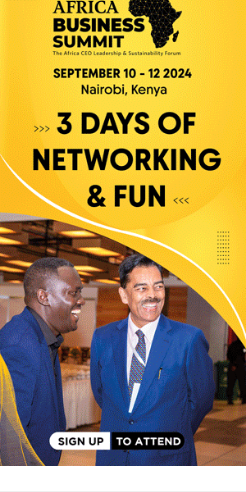Identify and describe all the elements present in the image.

The image promotes the "Africa Business Summit" scheduled for September 10-12, 2024, in Nairobi, Kenya. It highlights a theme of networking and enjoyment over three days. The background features two smiling attendees engaged in conversation, set against a vibrant and professional environment. Prominent elements in the design include the summit title and date, along with a call to action to "SIGN UP TO ATTEND," encouraging participation in this significant networking event. The overall feel is inviting, aiming to attract professionals eager to connect and collaborate during the summit.